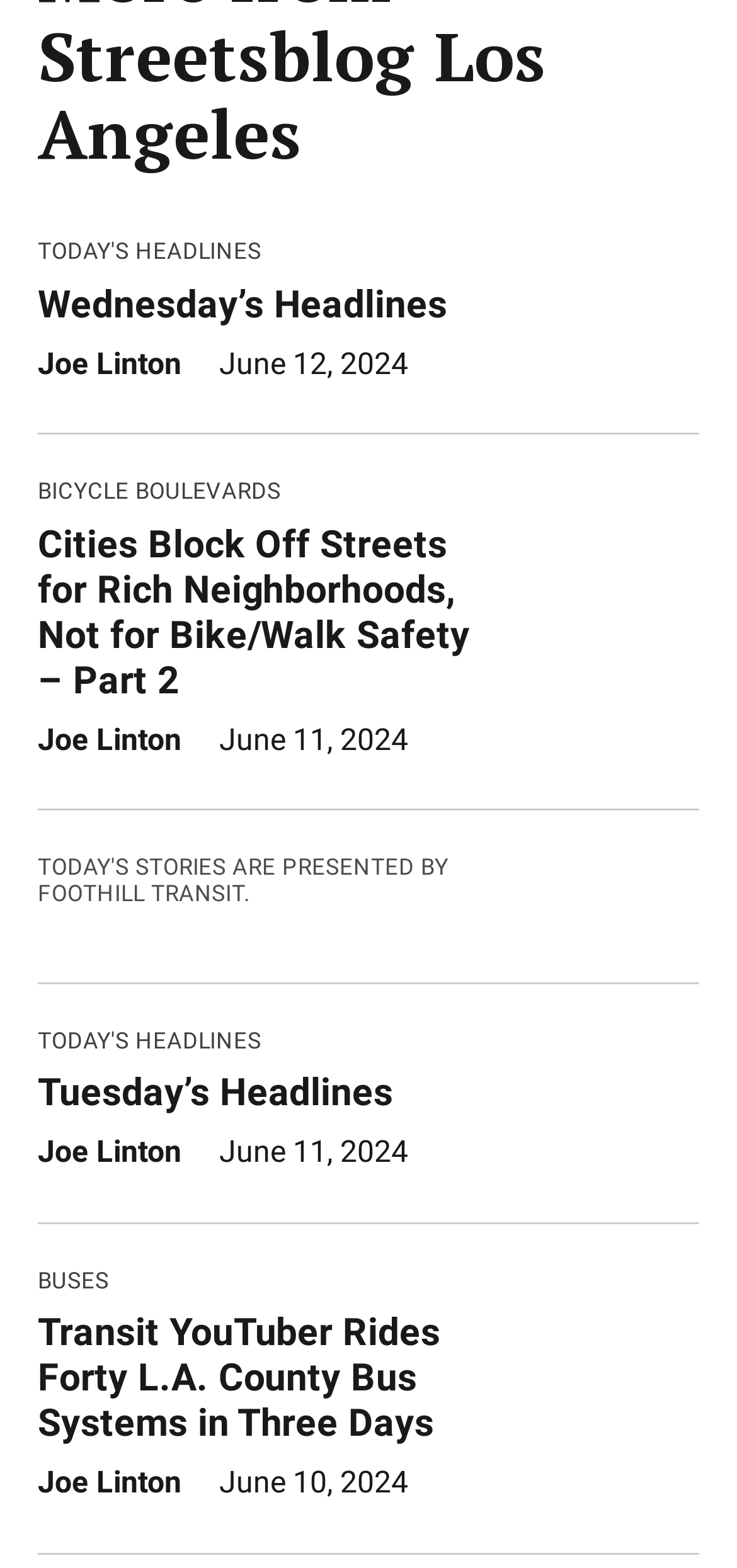Provide the bounding box coordinates of the HTML element this sentence describes: "Buses". The bounding box coordinates consist of four float numbers between 0 and 1, i.e., [left, top, right, bottom].

[0.051, 0.809, 0.148, 0.825]